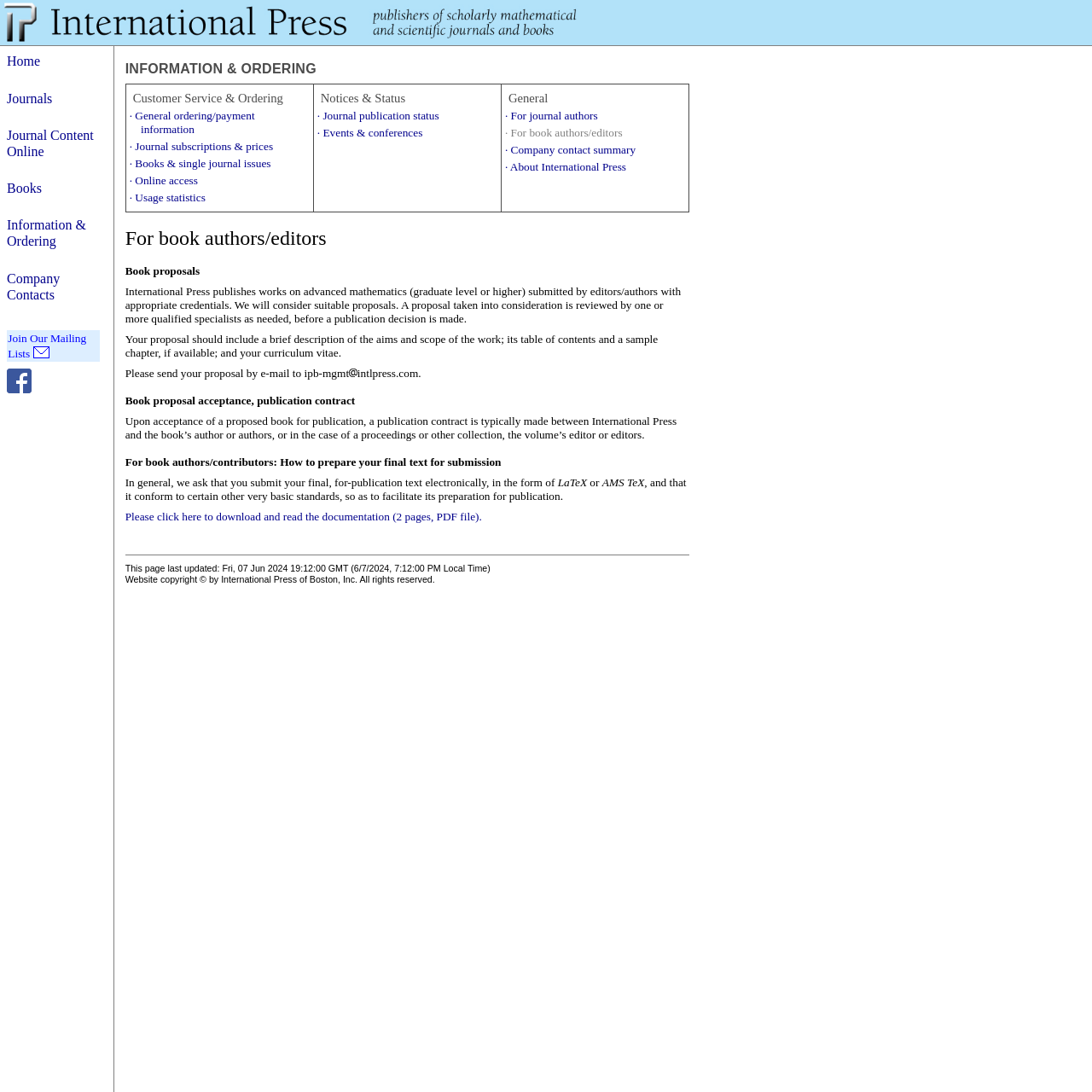Locate the bounding box for the described UI element: "· Journal subscriptions & prices". Ensure the coordinates are four float numbers between 0 and 1, formatted as [left, top, right, bottom].

[0.118, 0.128, 0.25, 0.14]